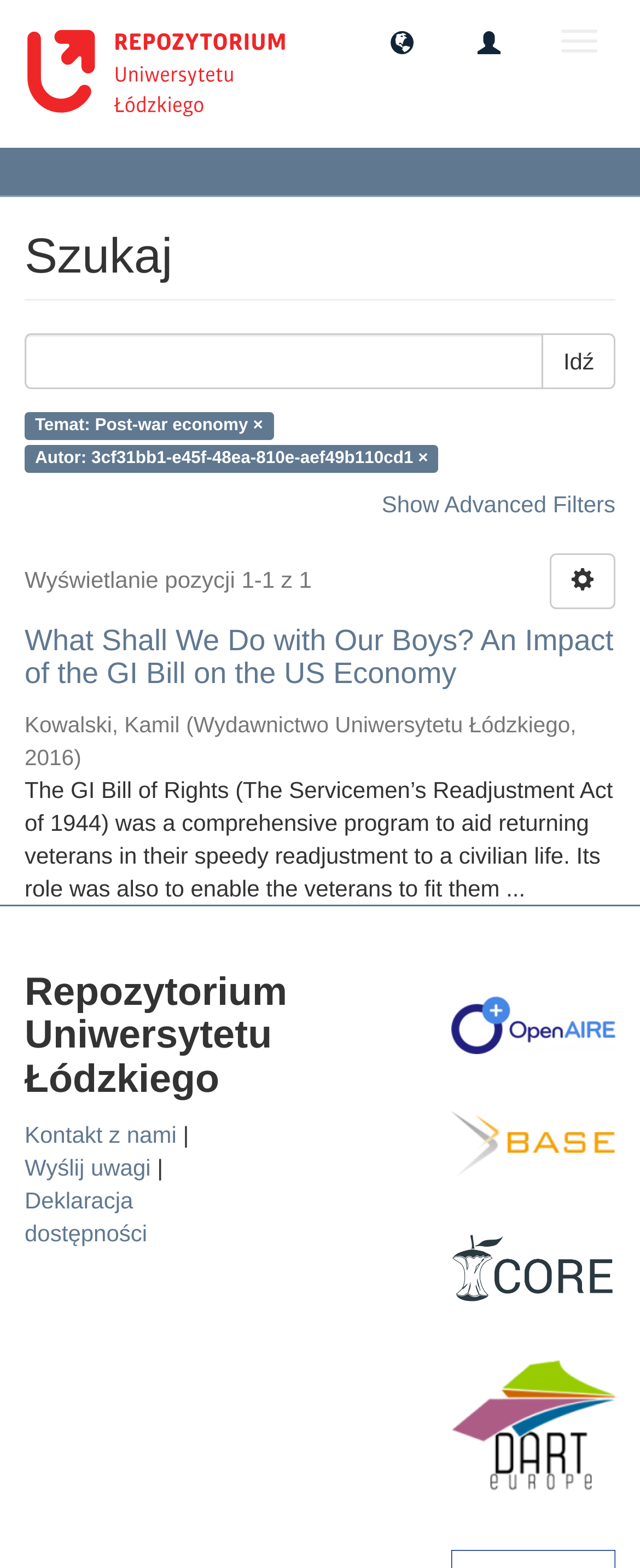Determine the bounding box coordinates of the section I need to click to execute the following instruction: "Toggle navigation". Provide the coordinates as four float numbers between 0 and 1, i.e., [left, top, right, bottom].

[0.849, 0.008, 0.962, 0.044]